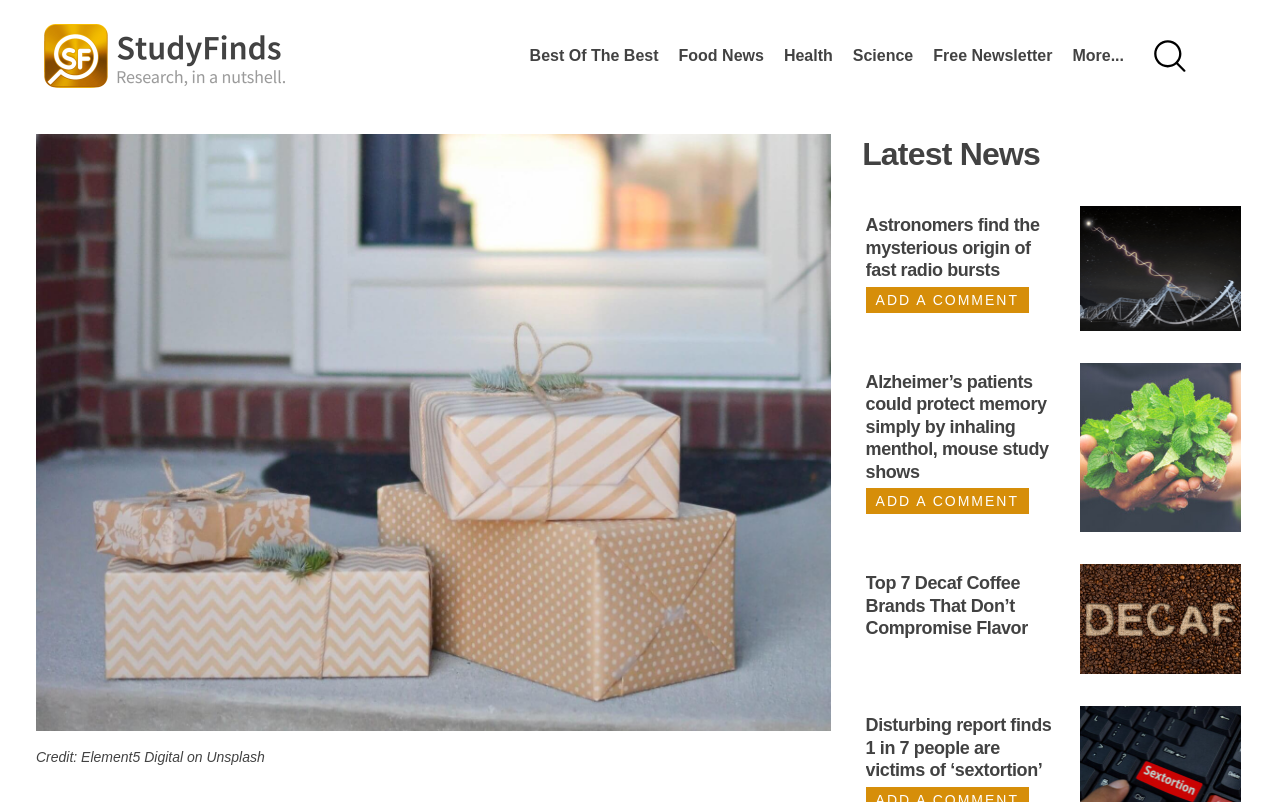Provide a single word or phrase to answer the given question: 
What is the position of the 'Free Newsletter' link?

Top-right